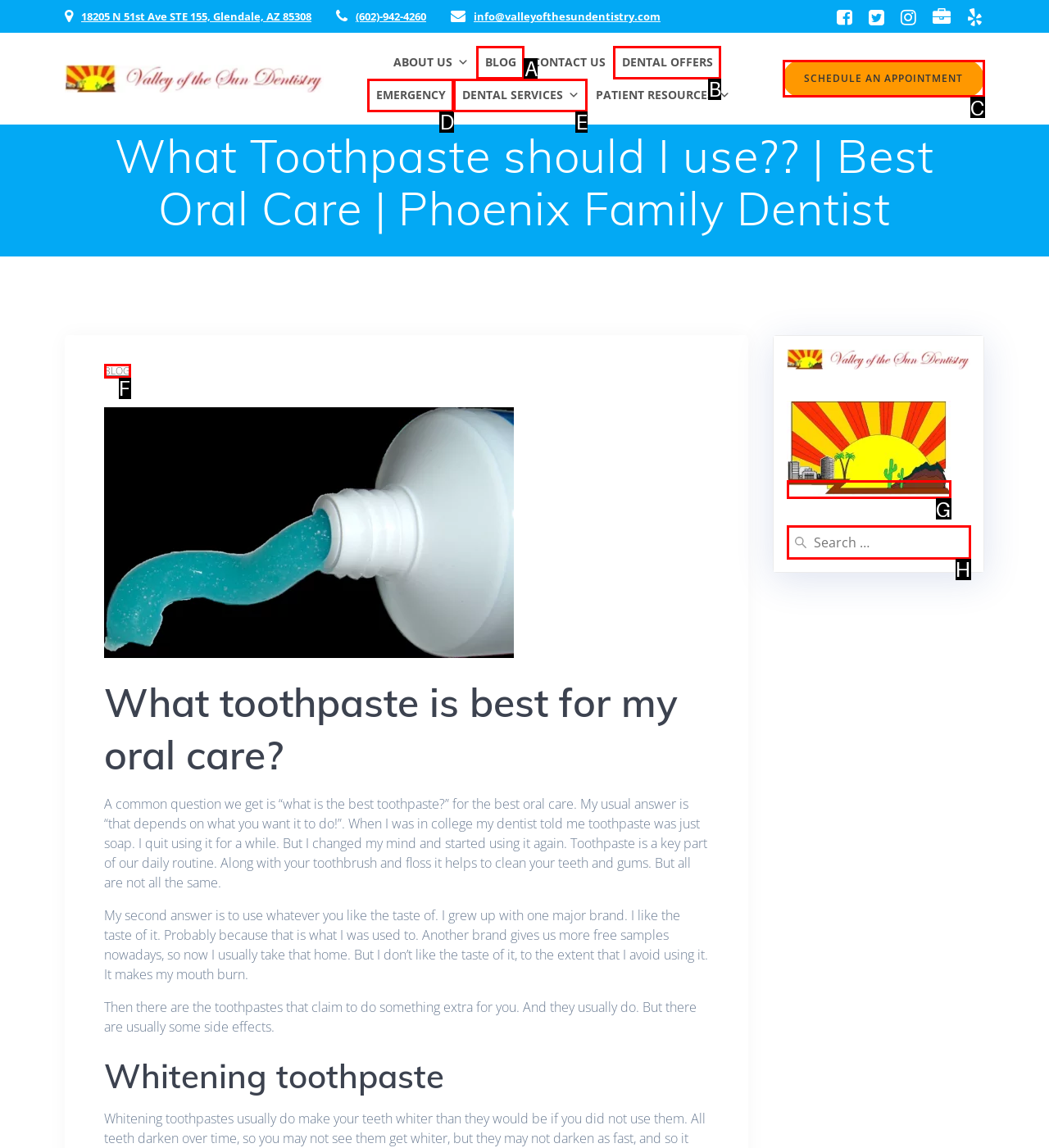Identify which HTML element should be clicked to fulfill this instruction: Search for something Reply with the correct option's letter.

H